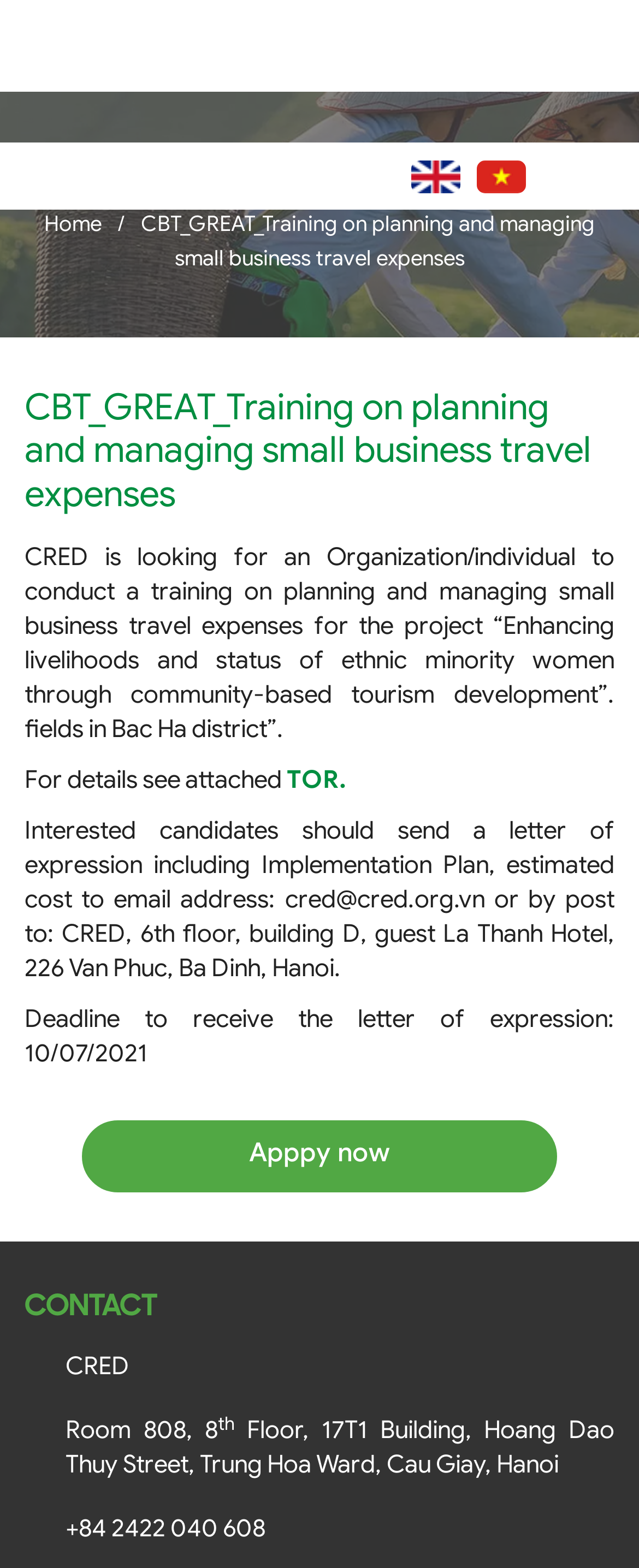What is CRED looking for?
Kindly answer the question with as much detail as you can.

According to the webpage, CRED is looking for an Organization/individual to conduct a training on planning and managing small business travel expenses for the project 'Enhancing livelihoods and status of ethnic minority women through community-based tourism development'.